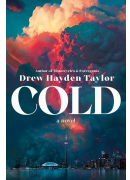Give a one-word or short phrase answer to this question: 
What is the genre of the book?

Novel